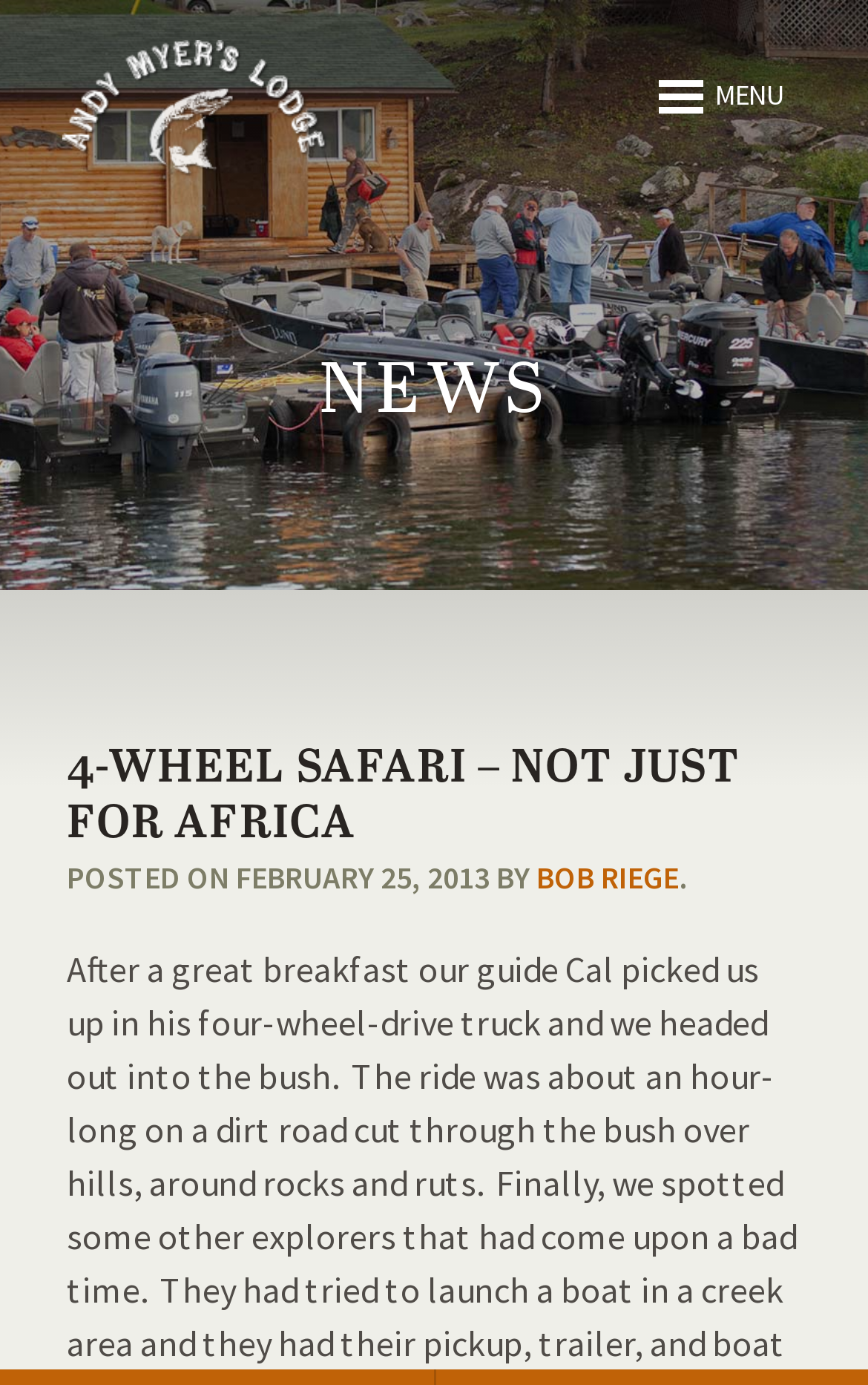What is the category of the article under which it is listed?
Please ensure your answer is as detailed and informative as possible.

I found the answer by looking at the heading 'NEWS' which suggests that the article is listed under the NEWS category.